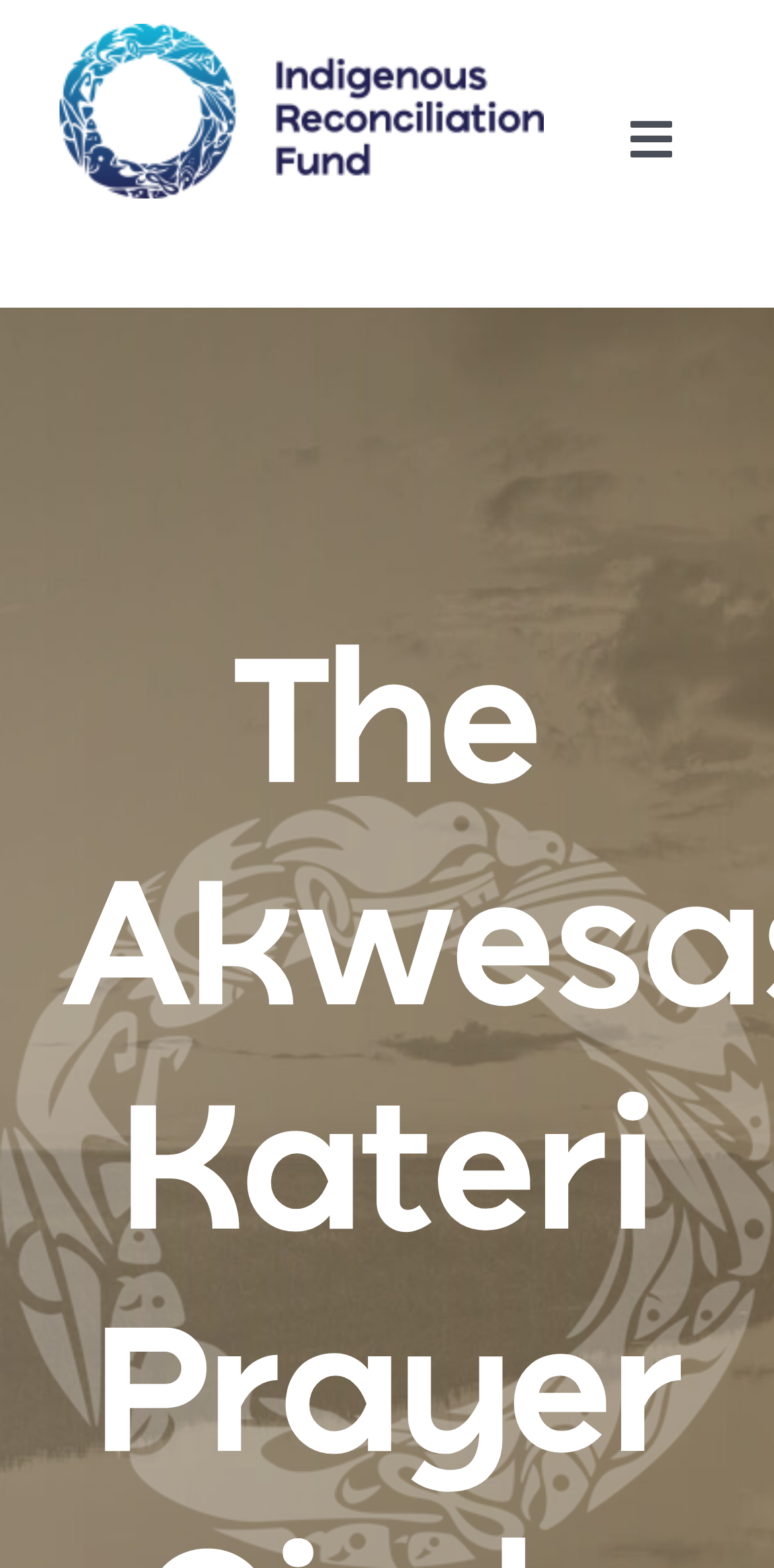Pinpoint the bounding box coordinates of the clickable area needed to execute the instruction: "Switch to French language". The coordinates should be specified as four float numbers between 0 and 1, i.e., [left, top, right, bottom].

[0.0, 0.703, 1.0, 0.786]